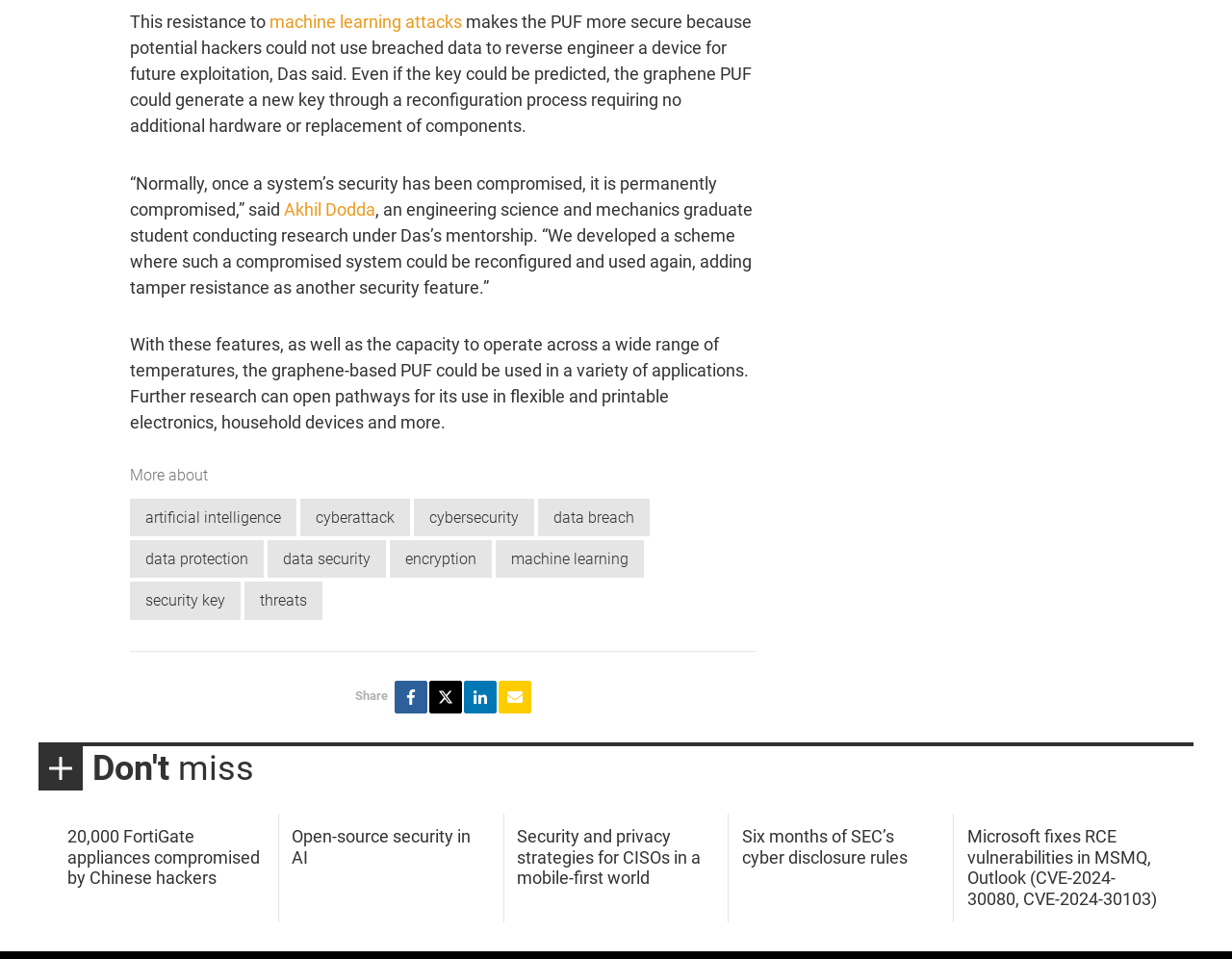Identify the bounding box coordinates of the part that should be clicked to carry out this instruction: "Share the article on Facebook".

[0.32, 0.709, 0.346, 0.744]